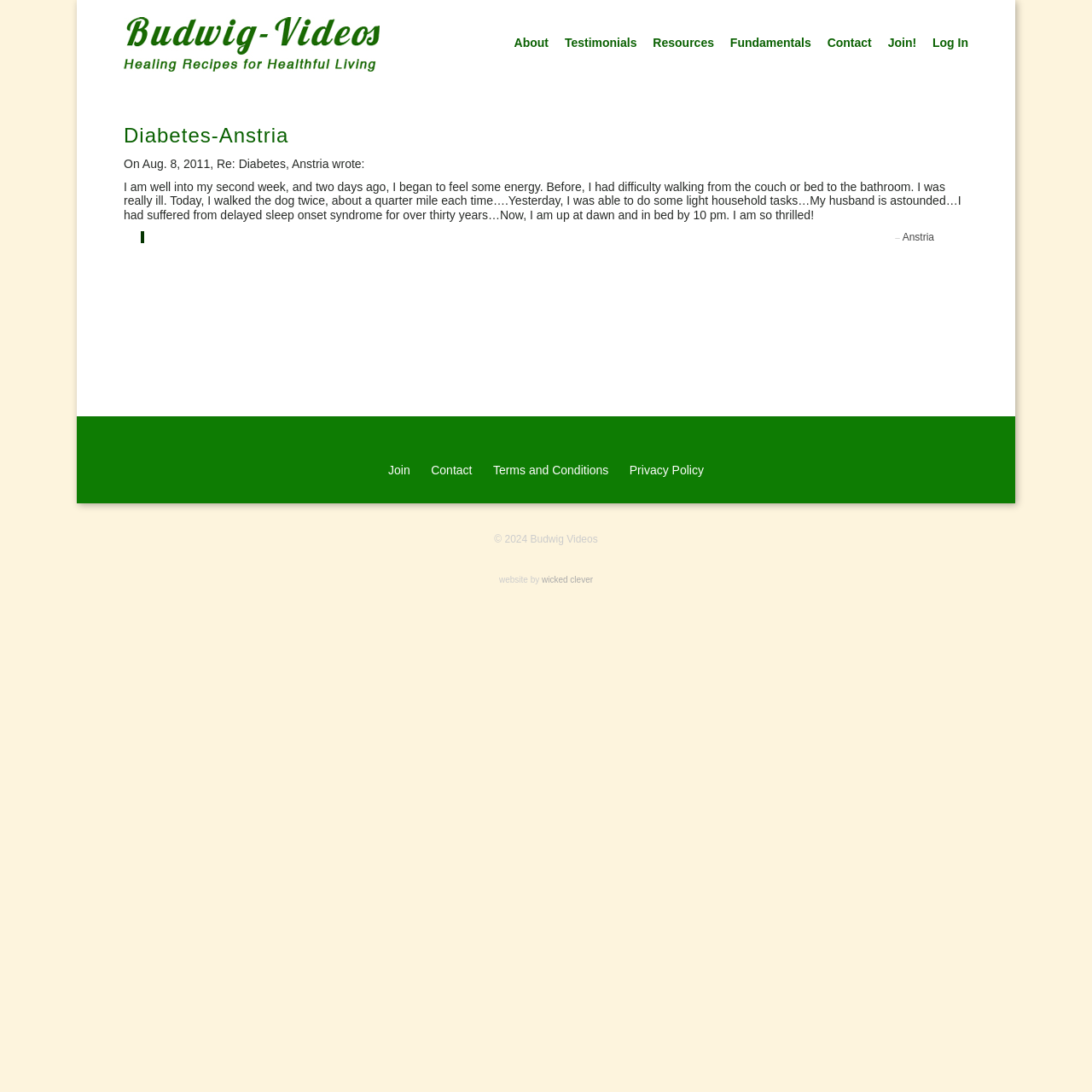What is the name of the website? Based on the image, give a response in one word or a short phrase.

Diabetes-Anstria | Budwig-Videos